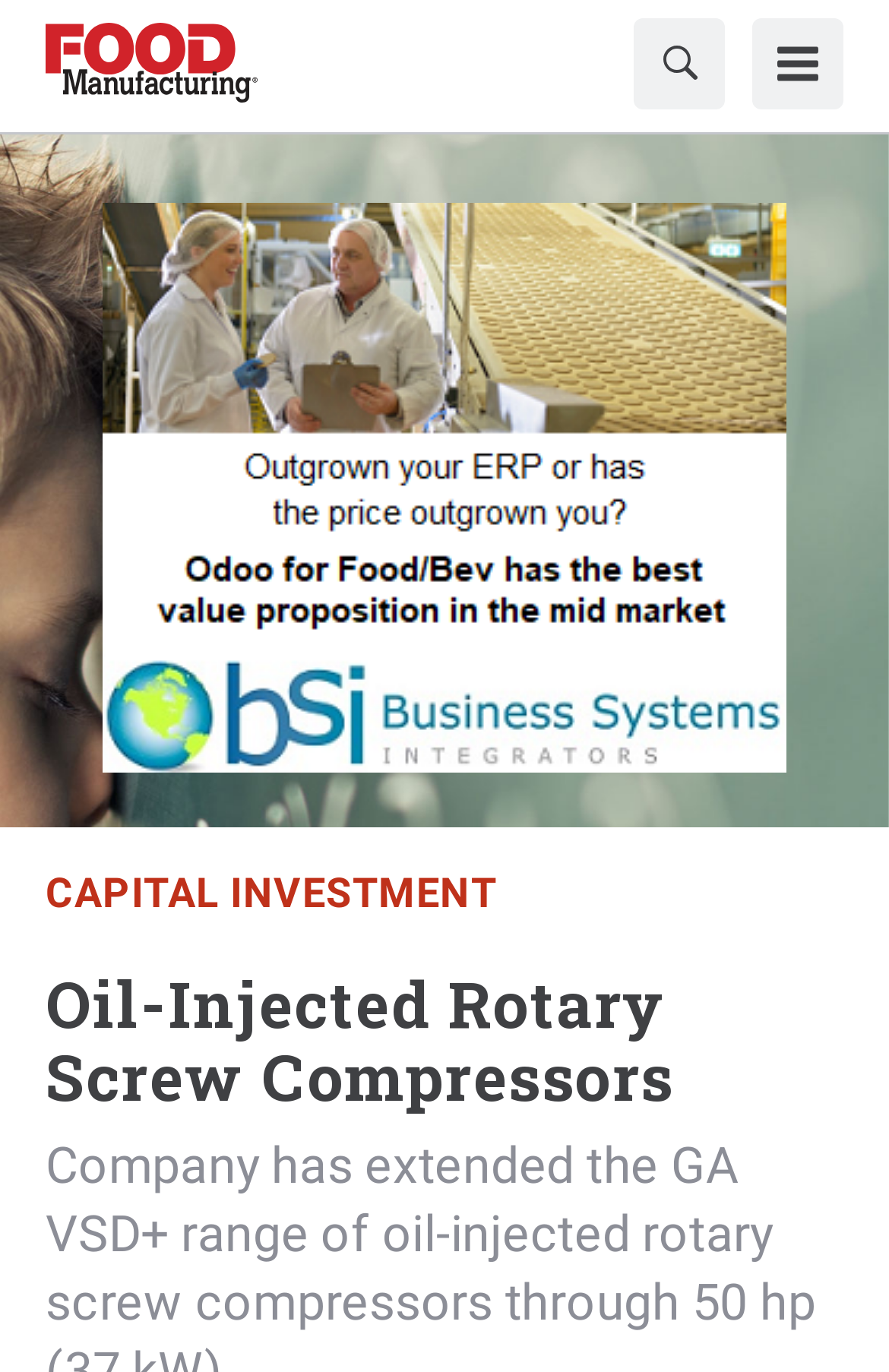What is the purpose of the button with a search icon?
Kindly answer the question with as much detail as you can.

I examined the top navigation section and found a button with a search icon, which suggests that it is used for searching the website. The button is labeled as 'Search', confirming its purpose.